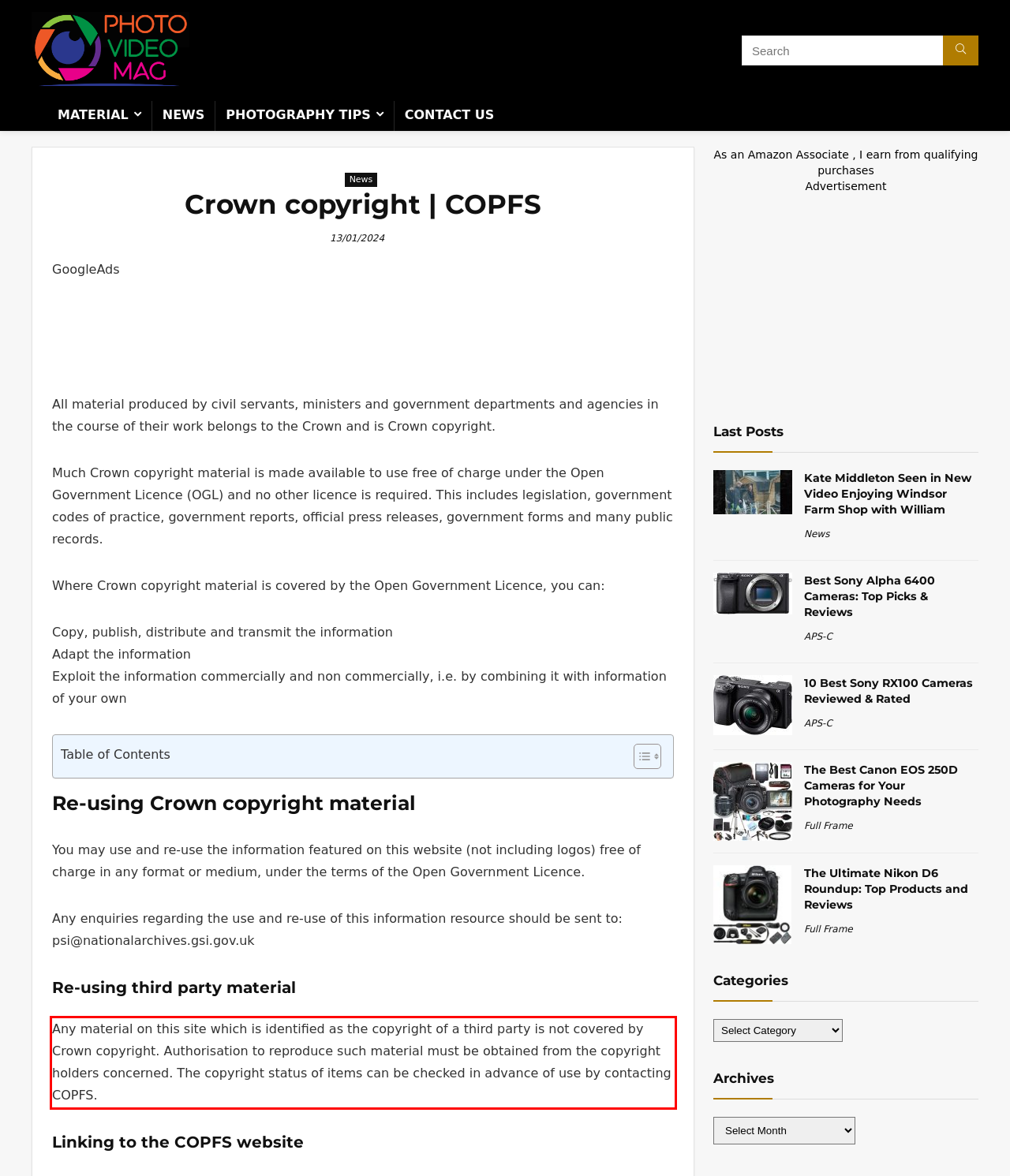Please recognize and transcribe the text located inside the red bounding box in the webpage image.

Any material on this site which is identified as the copyright of a third party is not covered by Crown copyright. Authorisation to reproduce such material must be obtained from the copyright holders concerned. The copyright status of items can be checked in advance of use by contacting COPFS.